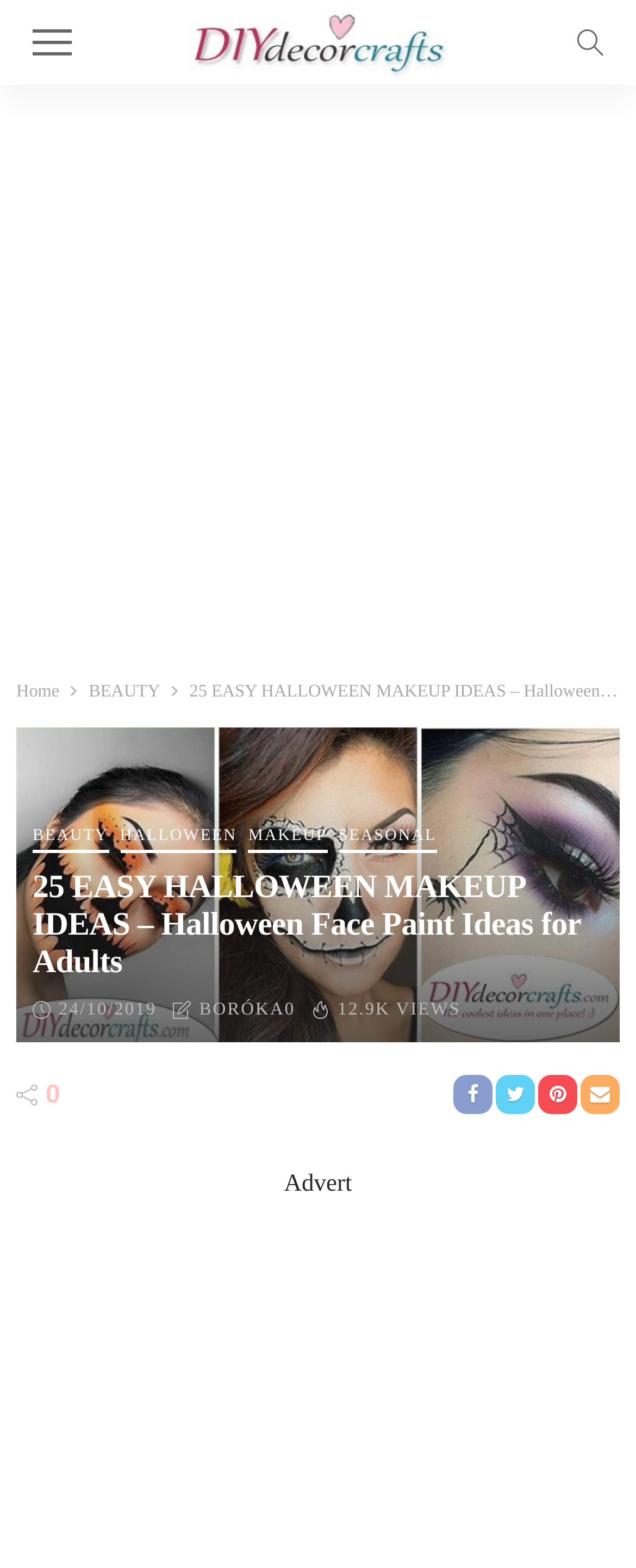Using the information in the image, give a detailed answer to the following question: What is the topic of the webpage's content?

I determined the topic of the webpage's content by looking at the image element with the text '25 EASY HALLOWEEN MAKEUP IDEAS - Halloween Face Paint Ideas for Adults' which is a prominent element on the webpage, indicating that the webpage is about Halloween makeup ideas.